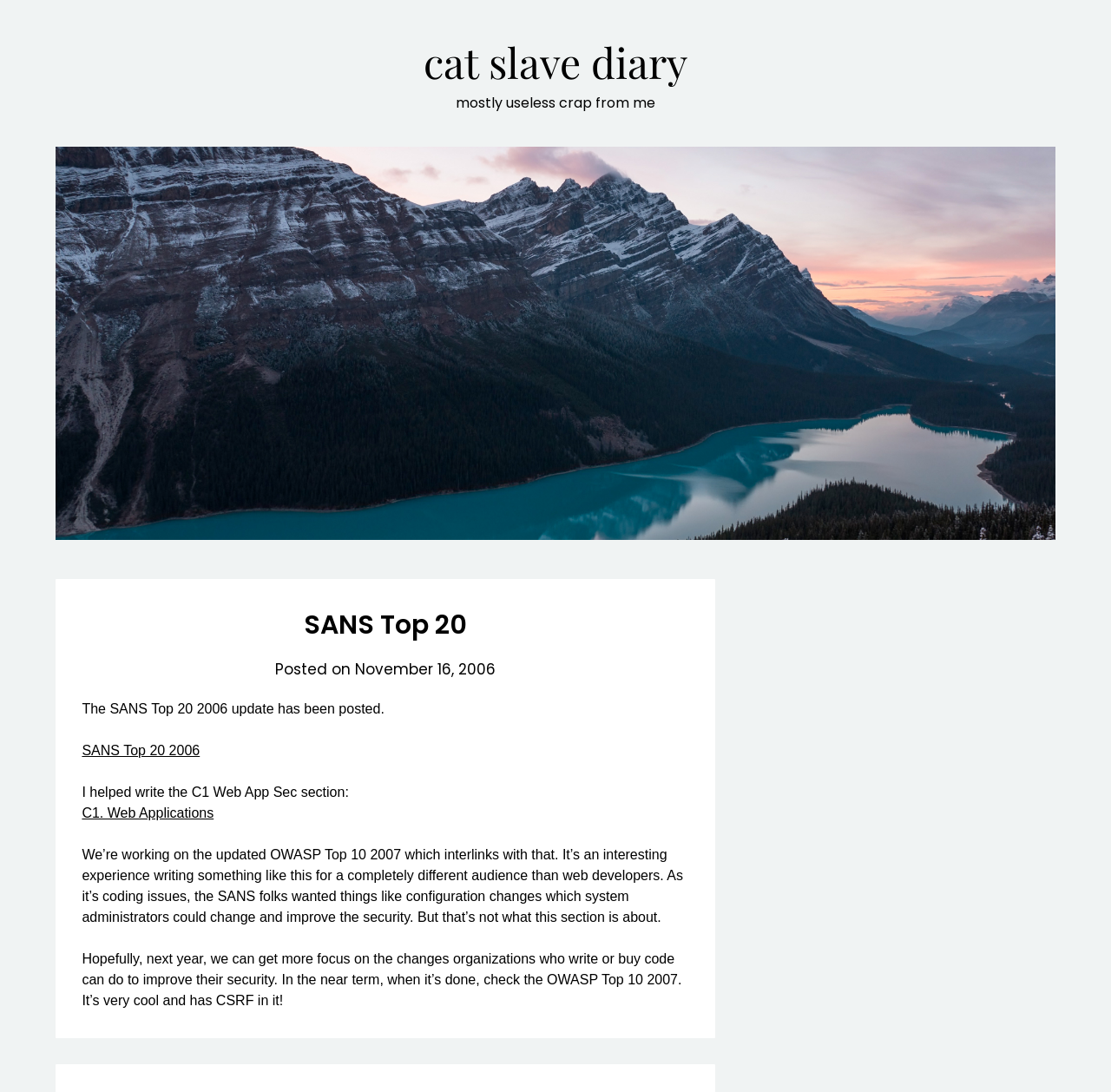Determine and generate the text content of the webpage's headline.

SANS Top 20